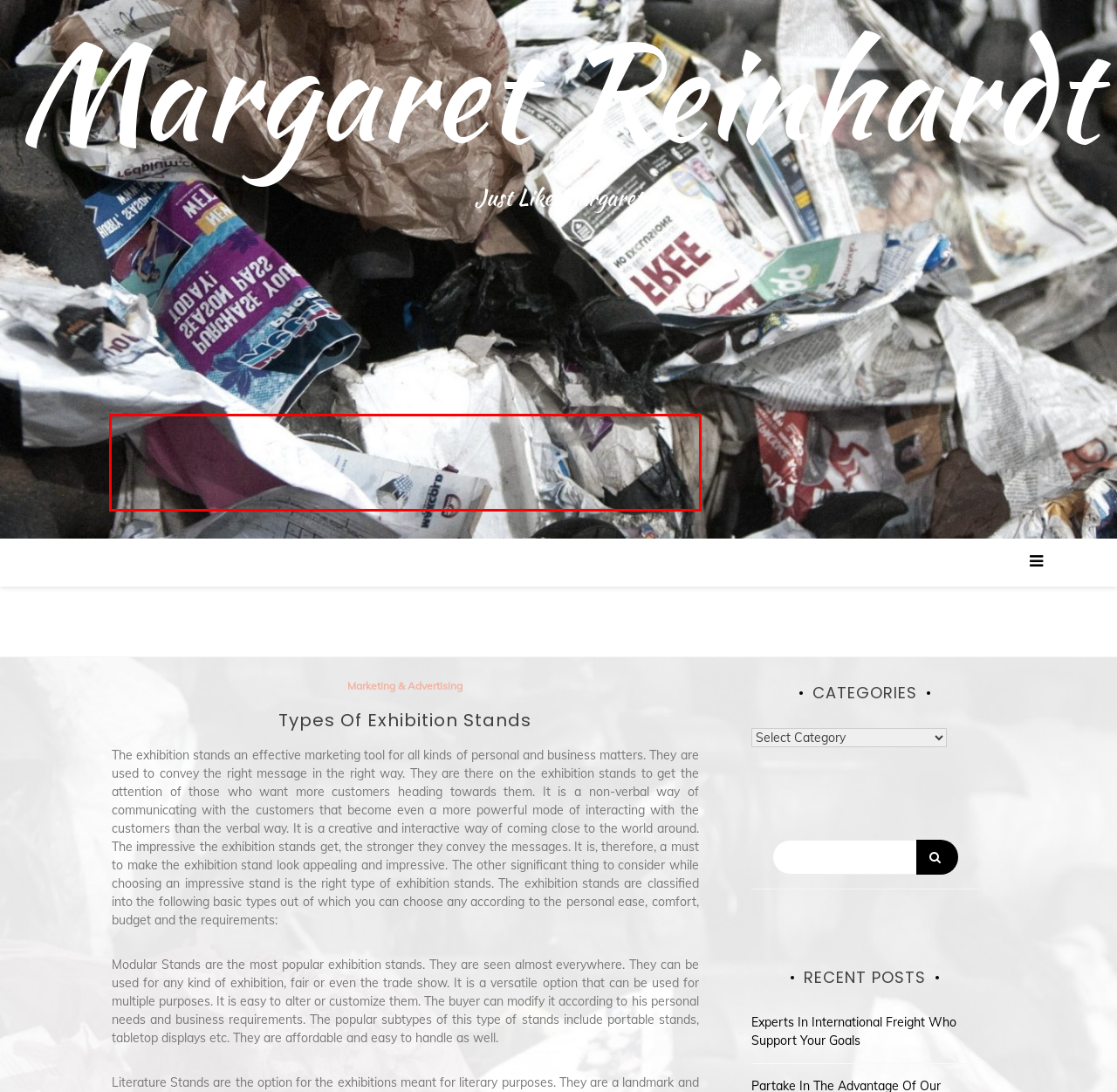You have a screenshot of a webpage with a red bounding box. Identify and extract the text content located inside the red bounding box.

Literature Stands are the option for the exhibitions meant for literary purposes. They are a landmark and identification of literary activities. They look like portable bookshelves. They are fitted with numerous portions and compartments that can be used to organize books in an orderly manner, so it is easy to look at each one of them and find the right one as per the need and the requirement. They are organized in such a way that it becomes easy for the visitor to have a look at each one of them easily.